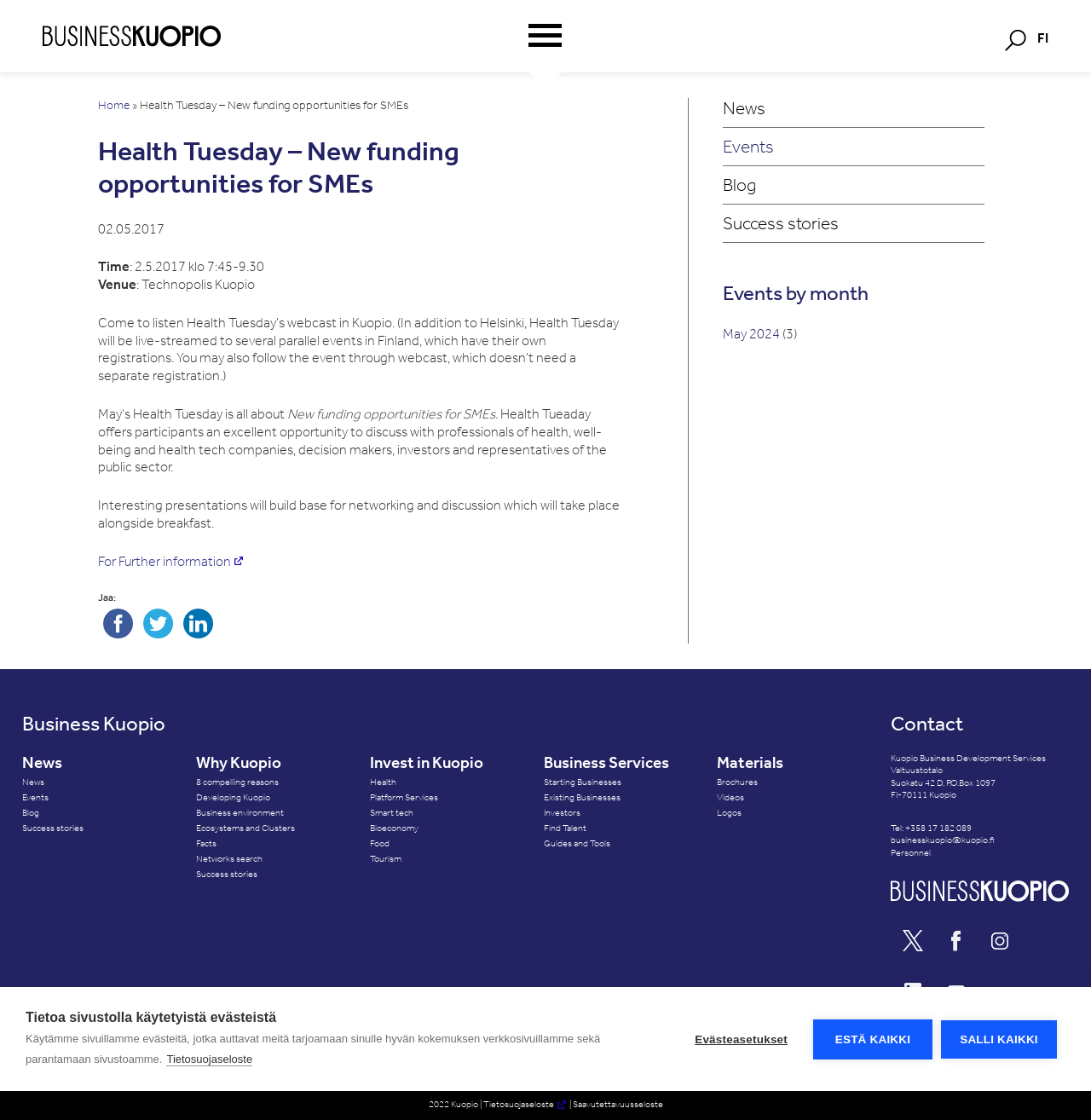Based on the element description Facebook, identify the bounding box coordinates for the UI element. The coordinates should be in the format (top-left x, top-left y, bottom-right x, bottom-right y) and within the 0 to 1 range.

[0.09, 0.55, 0.127, 0.561]